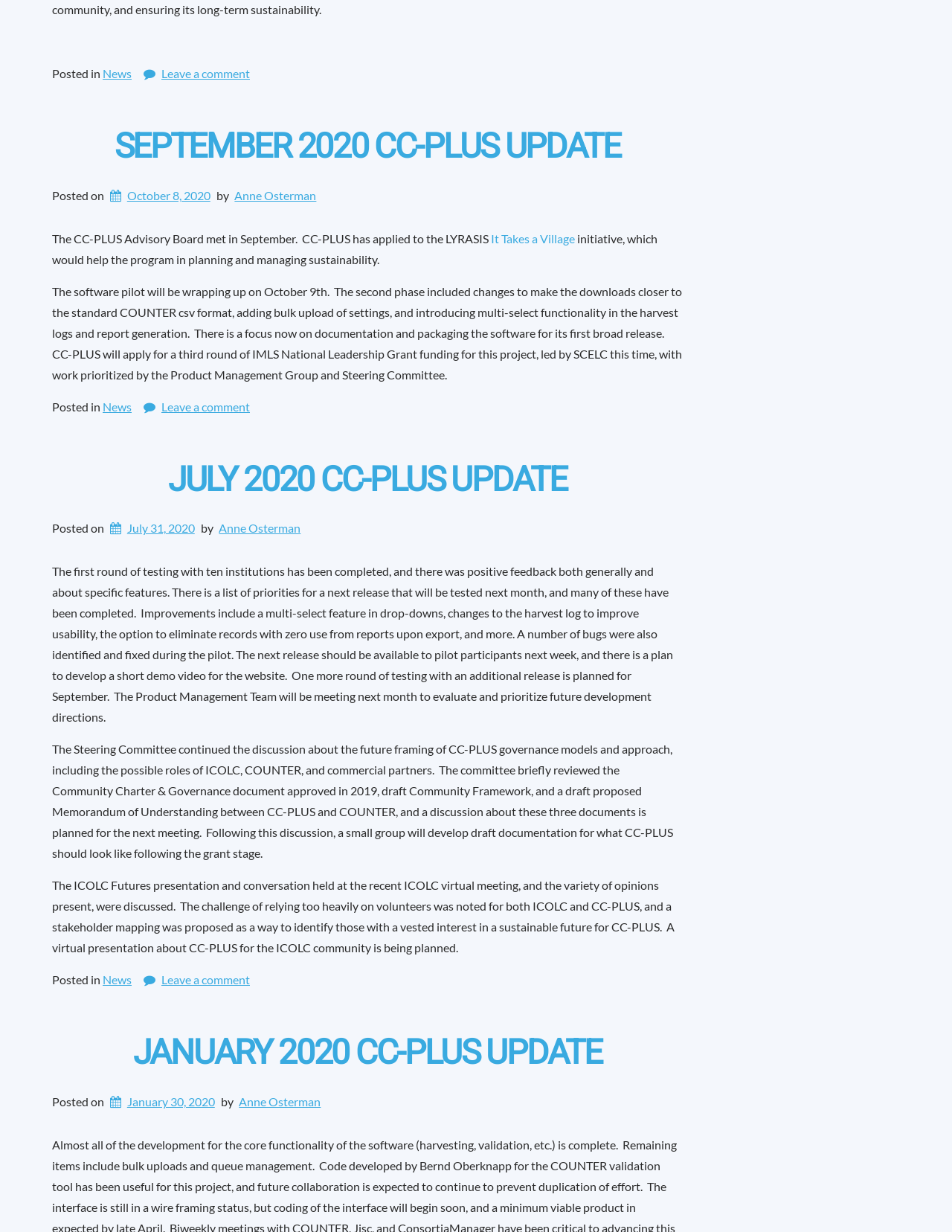Identify the bounding box coordinates for the element that needs to be clicked to fulfill this instruction: "Click on 'It Takes a Village'". Provide the coordinates in the format of four float numbers between 0 and 1: [left, top, right, bottom].

[0.516, 0.188, 0.604, 0.199]